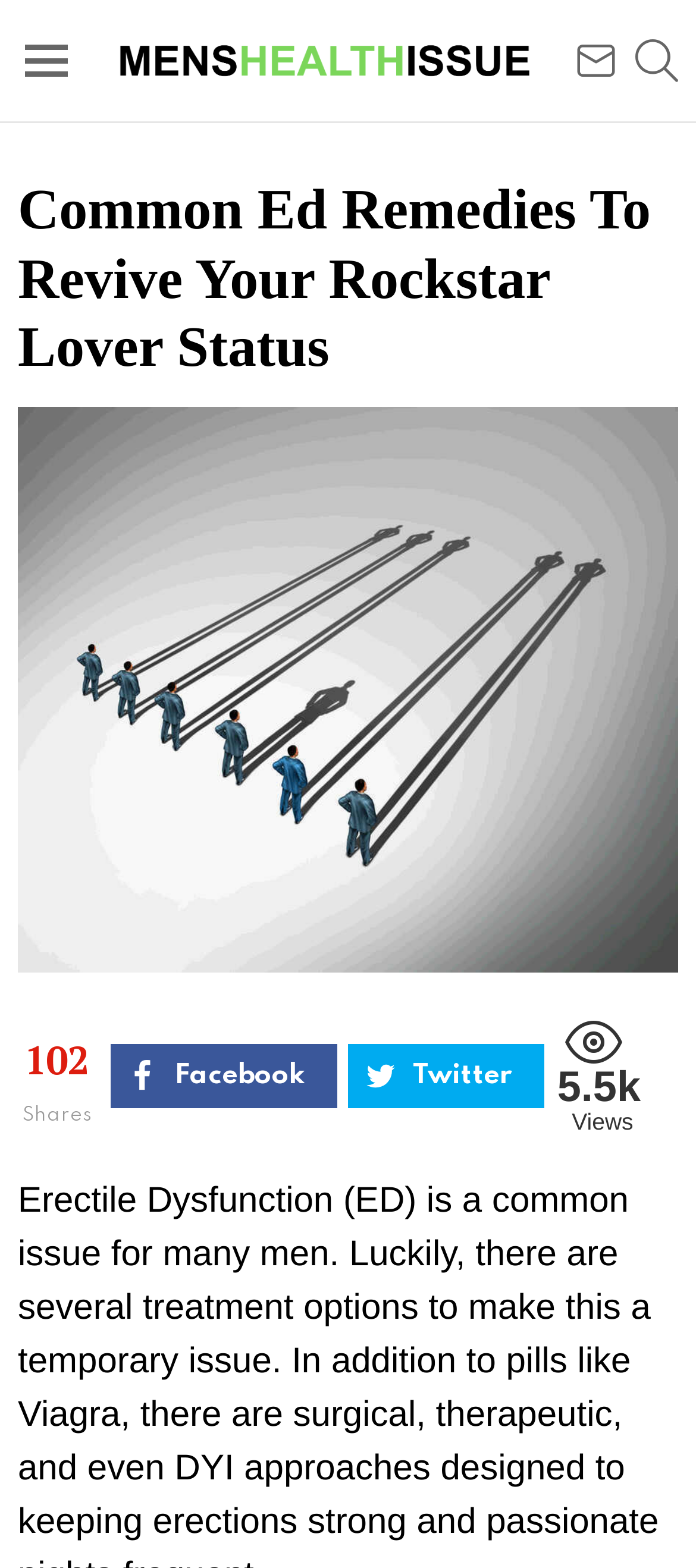Give an in-depth explanation of the webpage layout and content.

The webpage is about Erectile Dysfunction (ED) and its treatment options. At the top left corner, there is a menu icon with the text "Menu". Next to it, there is a link to "Mens Health Issue" accompanied by an image with the same text. On the top right corner, there is a search icon with the text "SEARCH".

Below the search icon, there is a header section with a heading that reads "Common Ed Remedies To Revive Your Rockstar Lover Status". Underneath the header, there are several social media links, including Facebook and Twitter, with the number of shares and views displayed nearby. The number of views is approximately 5.5 thousand.